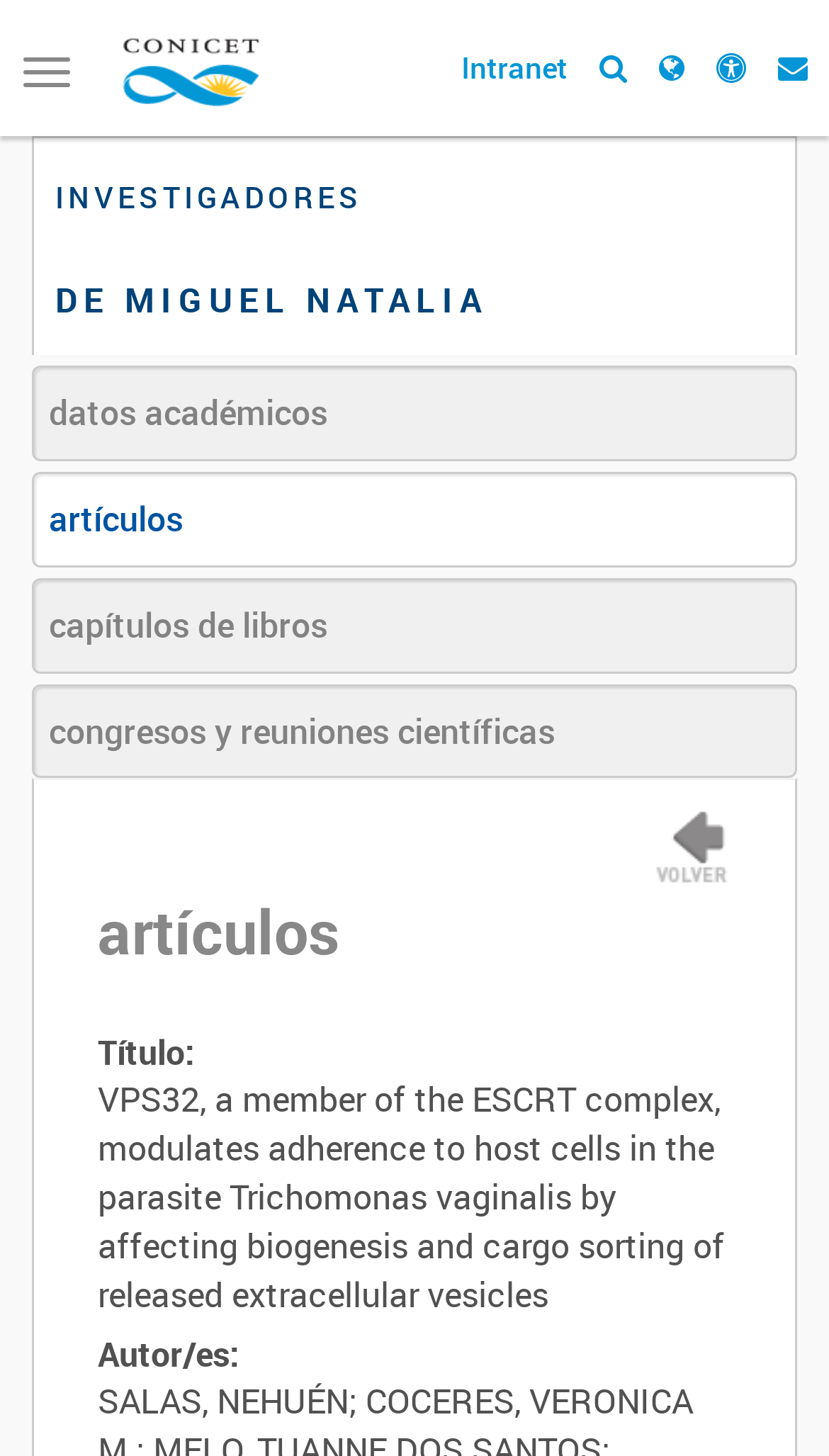Please find the bounding box coordinates of the element's region to be clicked to carry out this instruction: "Visit the CONICET homepage".

[0.113, 0.003, 0.341, 0.096]